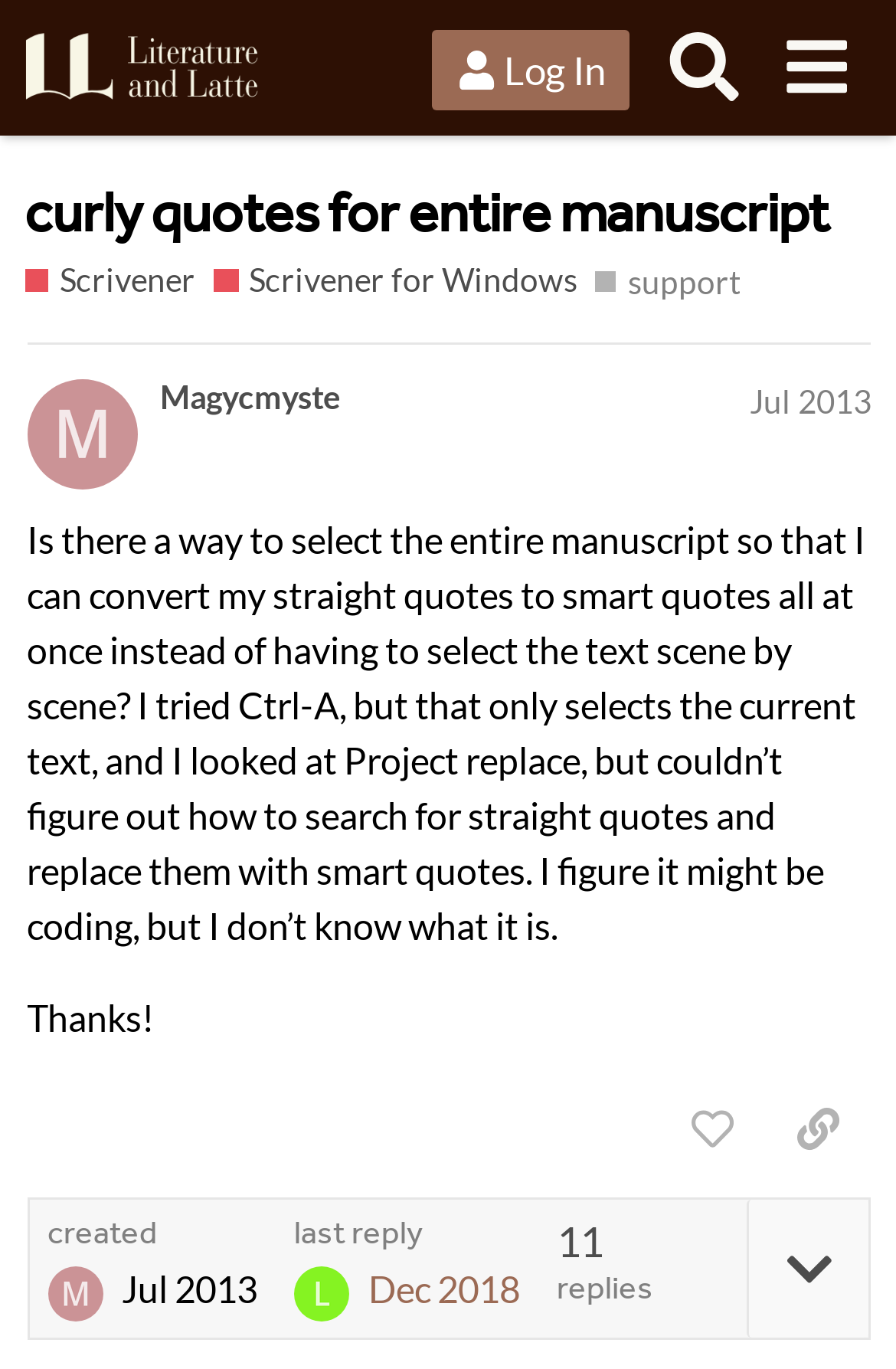Please examine the image and provide a detailed answer to the question: What is the name of the person who started the discussion?

I found the name of the person who started the discussion by looking at the link element on the webpage, which has the text 'Magycmyste'. This suggests that Magycmyste is the person who started the discussion.